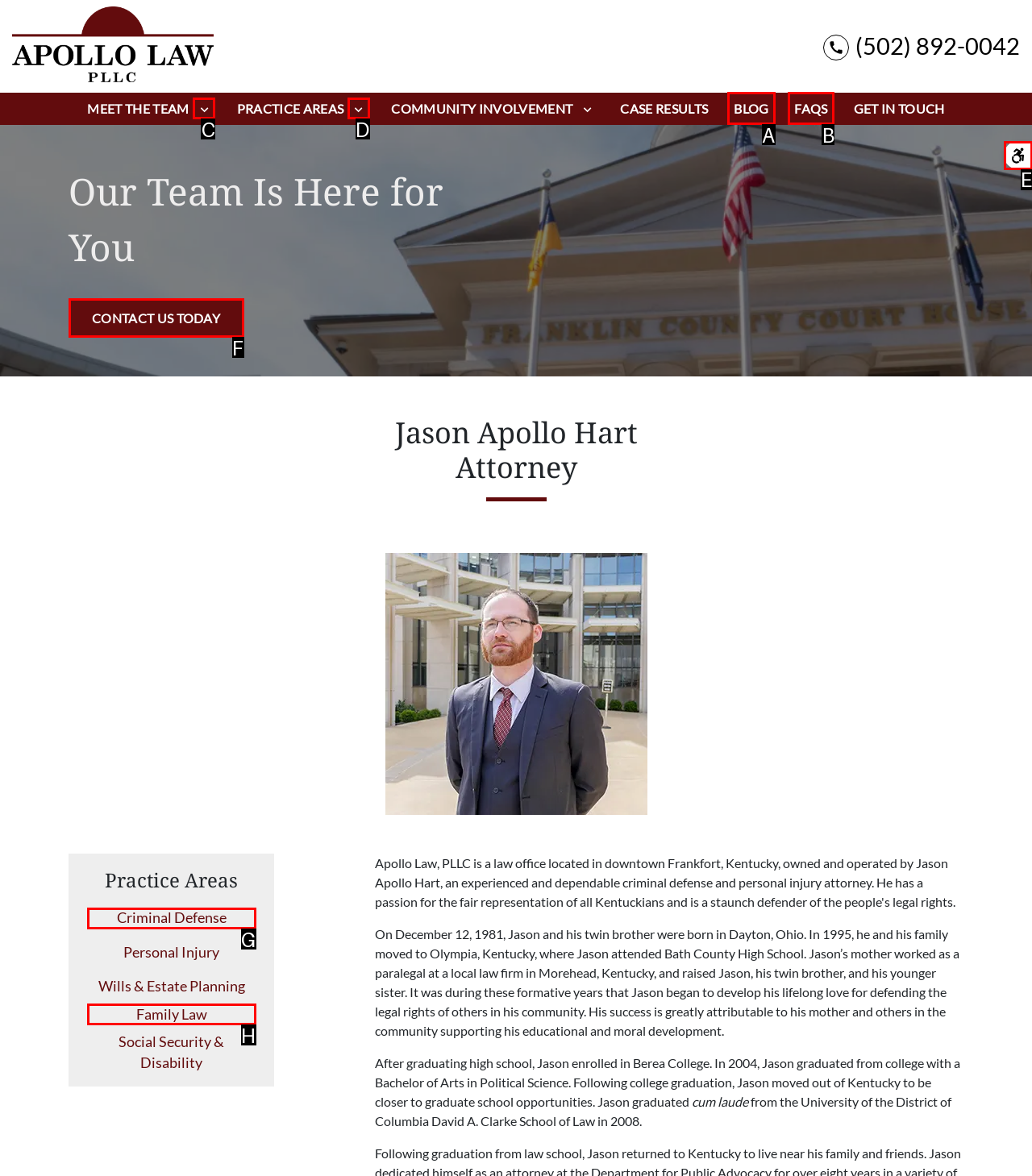Identify the HTML element that matches the description: parent_node: PRACTICE AREAS aria-label="Toggle Dropdown". Provide the letter of the correct option from the choices.

D